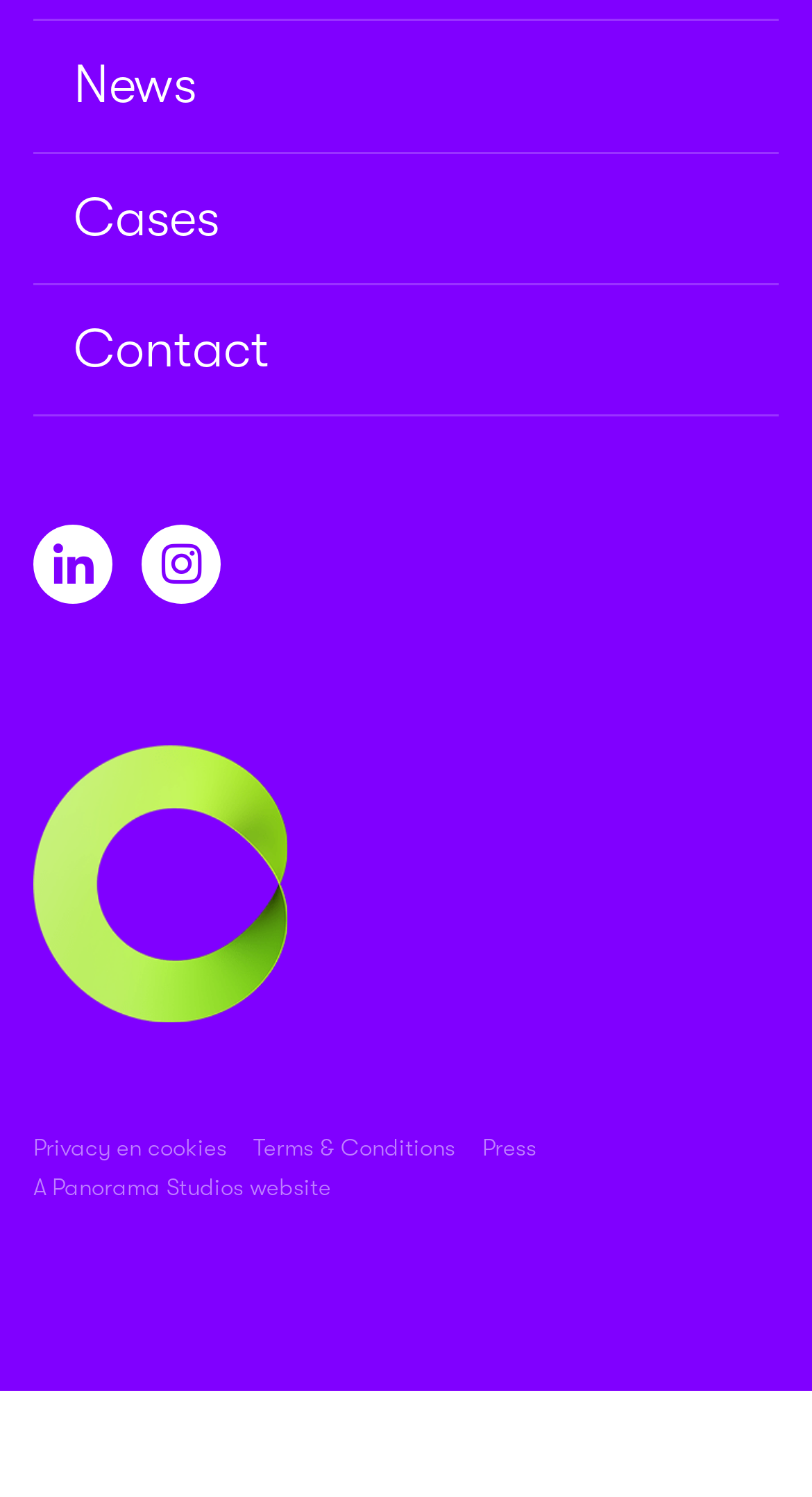Given the element description: "Privacy en cookies", predict the bounding box coordinates of the UI element it refers to, using four float numbers between 0 and 1, i.e., [left, top, right, bottom].

[0.041, 0.758, 0.279, 0.776]